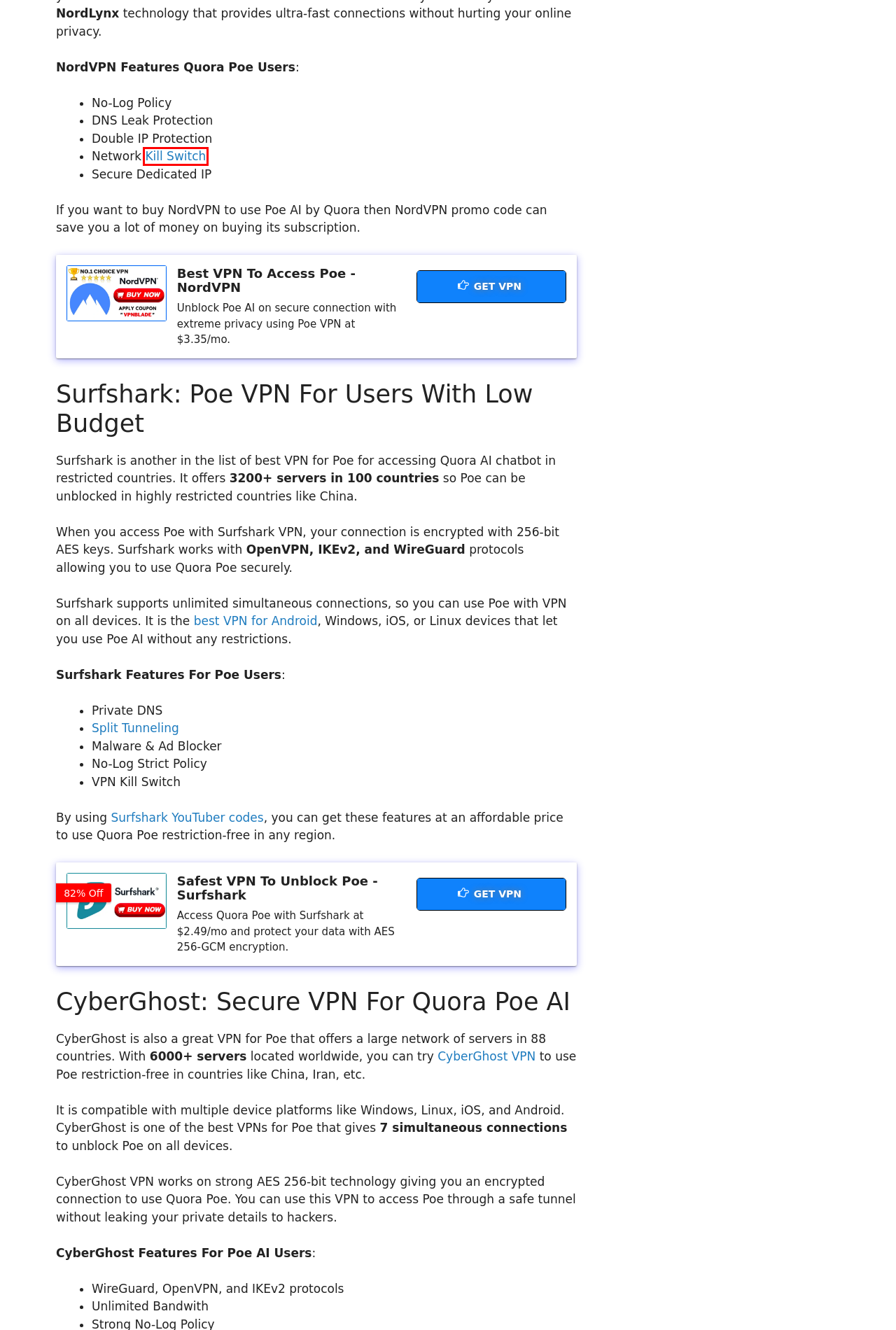Given a webpage screenshot featuring a red rectangle around a UI element, please determine the best description for the new webpage that appears after the element within the bounding box is clicked. The options are:
A. VPN Kill Switch Android - Benefits of Using Kill Switch VPN
B. 5 Best VPN For Streaming 2024 [Stream Blocked Content]
C. ExpressVPN 6 Months Plan 2024- Grab 49% Discount Offer
D. SurfShark 2 Year Plan 2024 [83% Off On 24 Months Deal]
E. Surfshark Youtuber Codes 2024 - 81% Youtube Deal
F. ExpressVPN 1 Year Subscription Deal - 49% Off 12 Months Plan
G. Contact Us | vpnblade.com
H. What Is VPN Split Tunneling 2024 & How Split Tunneling Work?

A